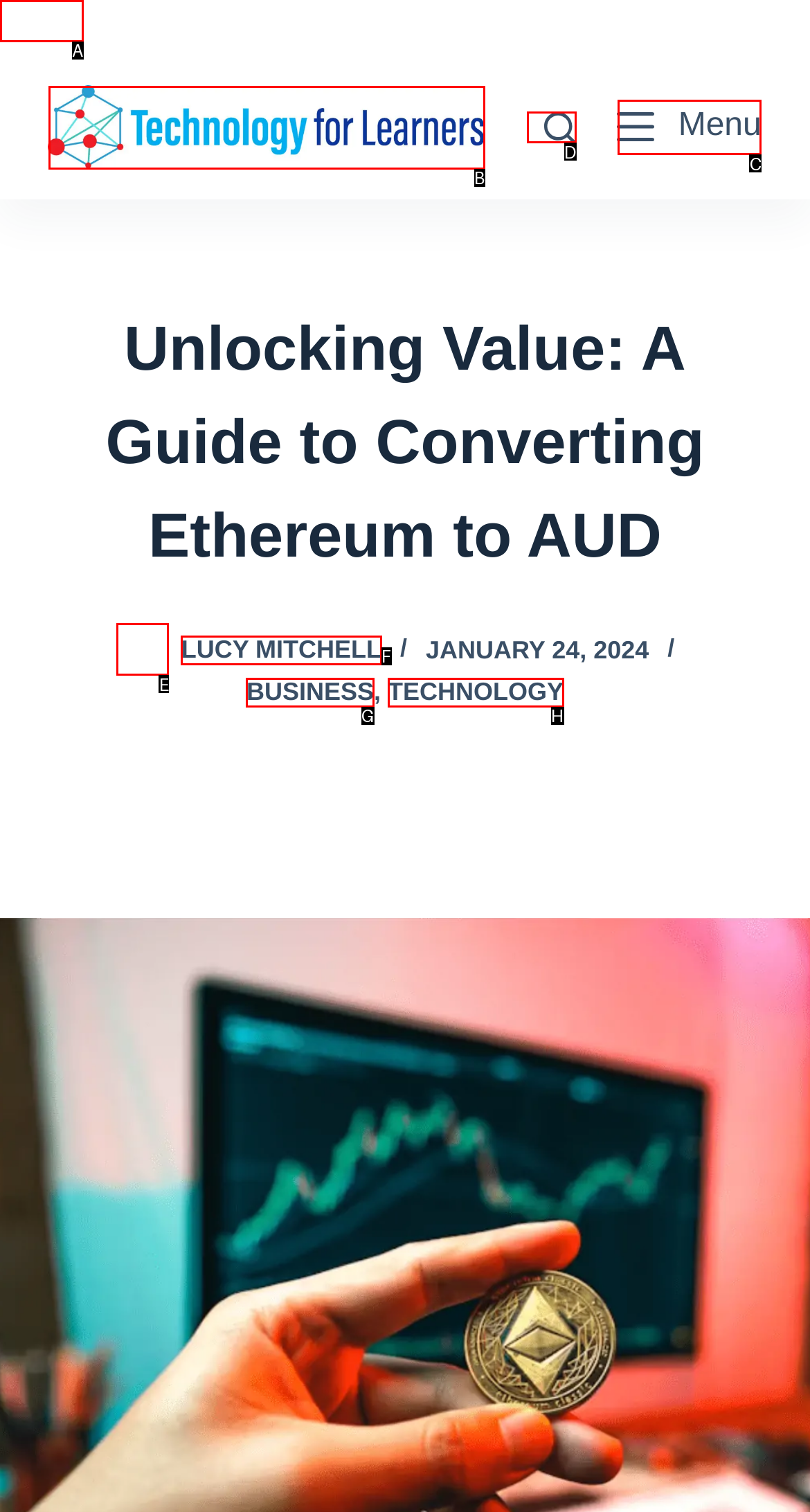Identify the matching UI element based on the description: Skip to content
Reply with the letter from the available choices.

A